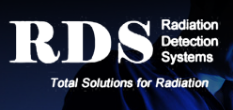What is the focus of RDS?
Look at the image and respond with a one-word or short-phrase answer.

Radiation measurement and analysis